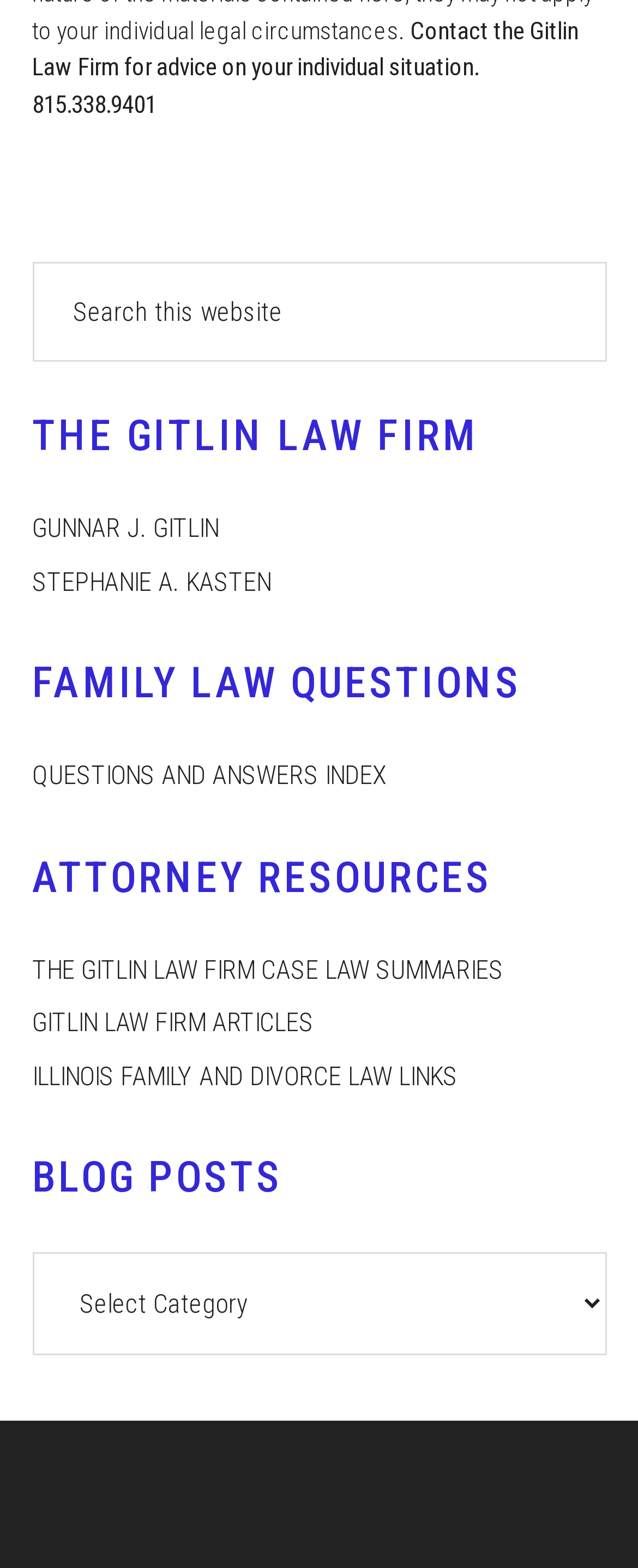Analyze the image and provide a detailed answer to the question: What is the phone number to contact the Gitlin Law Firm?

The phone number can be found in the static text element at the top of the page, which says 'Contact the Gitlin Law Firm for advice on your individual situation. 815.338.9401'.